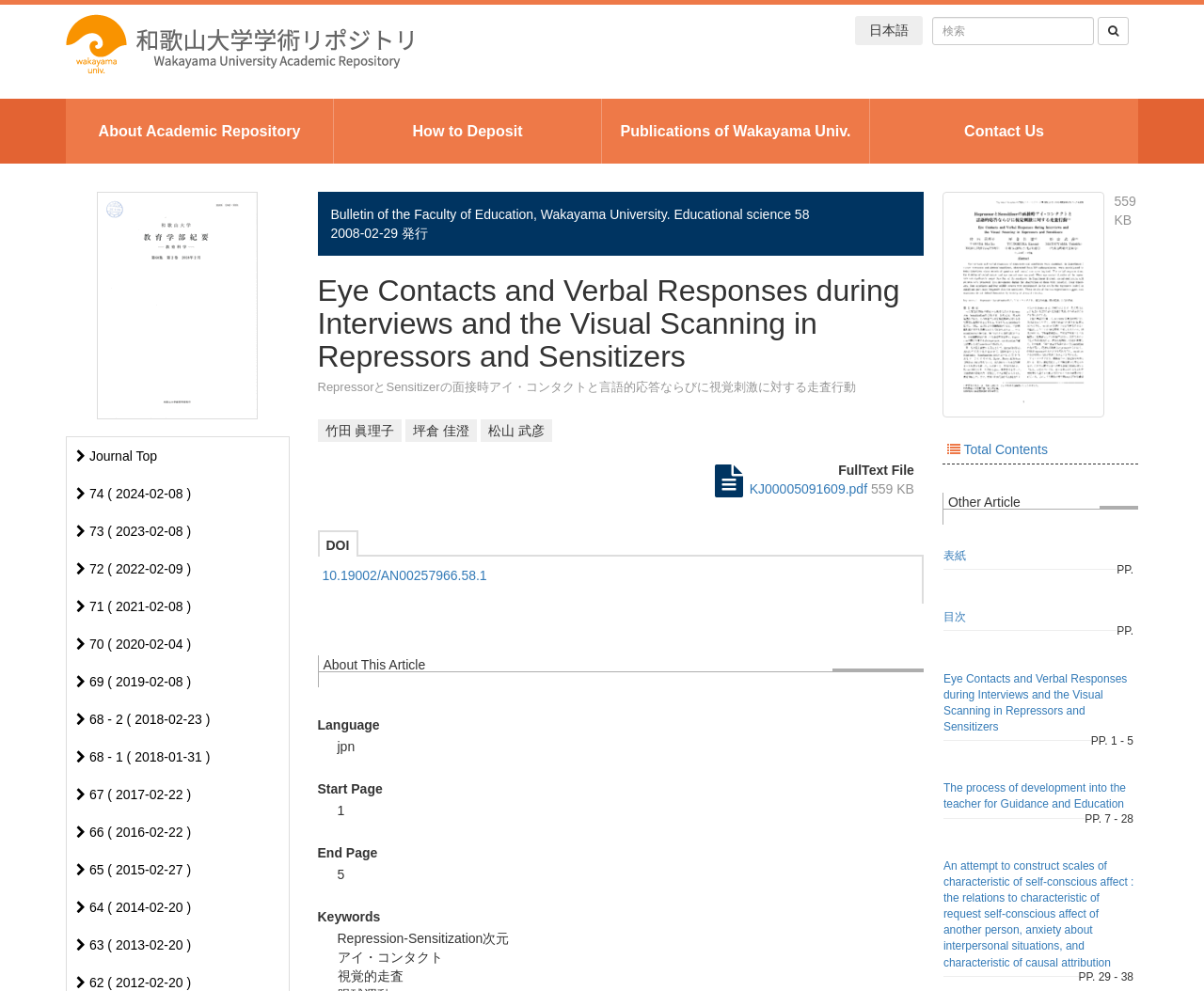Identify the bounding box coordinates of the clickable region required to complete the instruction: "Read more about Cybersecurity Services". The coordinates should be given as four float numbers within the range of 0 and 1, i.e., [left, top, right, bottom].

None